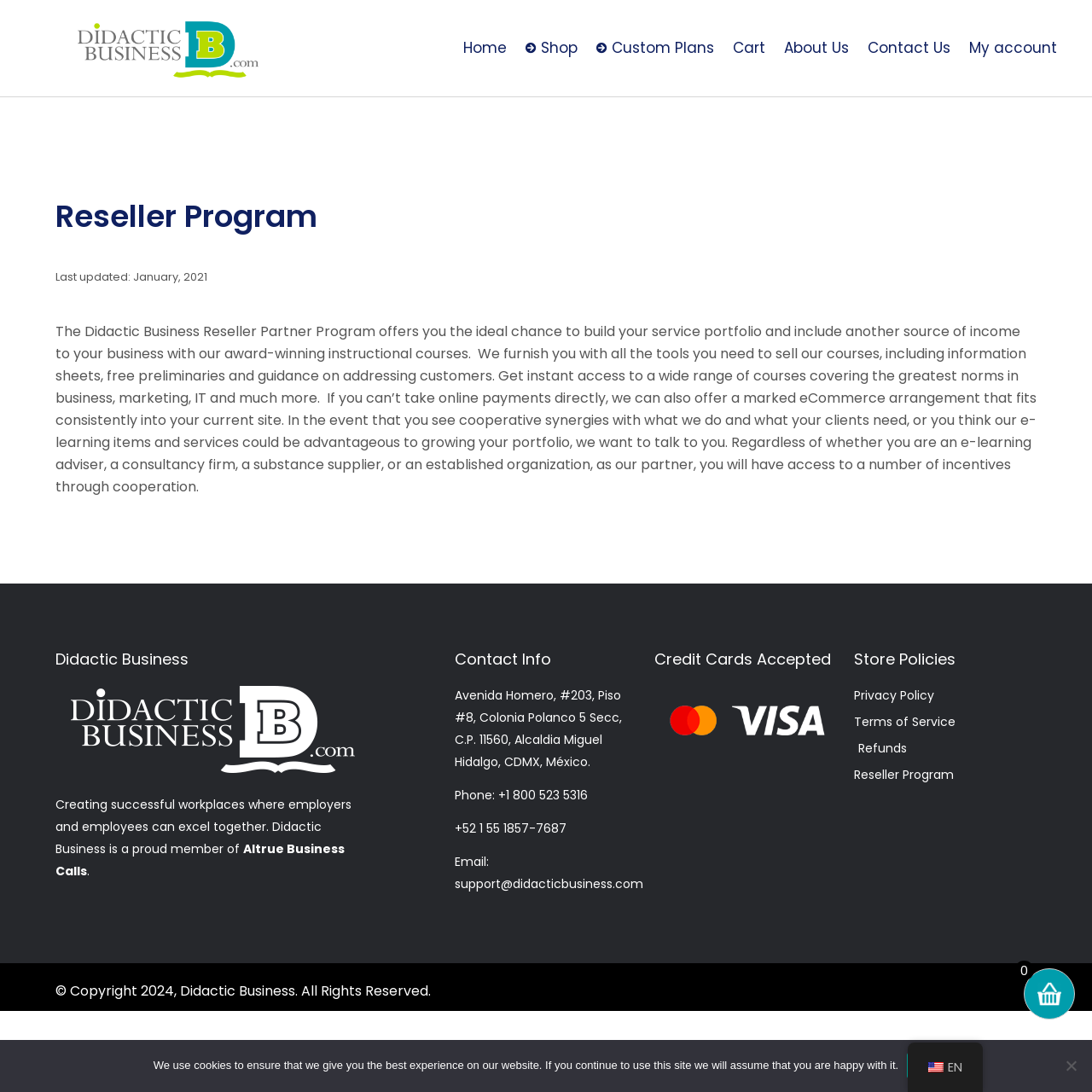Detail the webpage's structure and highlights in your description.

The webpage is about the Reseller Program of Didactic Business. At the top, there is a navigation menu with 7 links: Home, Shop, Custom Plans, Cart, About Us, Contact Us, and My account. Below the navigation menu, there is a main section that takes up most of the page. 

In the main section, there is a heading "Reseller Program" followed by a paragraph of text that describes the program, which offers a chance to build a service portfolio and include another source of income to a business with award-winning instructional courses. 

Below this, there is a section with the company name "Didactic Business" and a brief description of the company's mission, "Creating successful workplaces where employers and employees can excel together." 

On the right side of the page, there are three sections: Contact Info, Credit Cards Accepted, and Store Policies. The Contact Info section includes the company's address, phone numbers, and email. The Credit Cards Accepted section is a heading with no additional information. The Store Policies section has four links: Privacy Policy, Terms of Service, Refunds, and Reseller Program.

At the bottom of the page, there is a copyright notice "© Copyright 2024, Didactic Business. All Rights Reserved." and a language selection link "en_US EN" with a flag icon. There is also a small image and a text "0" near the bottom right corner of the page. 

Finally, there is a cookie notice dialog at the bottom of the page that informs users about the use of cookies on the website and provides an "Ok" button to accept the notice.